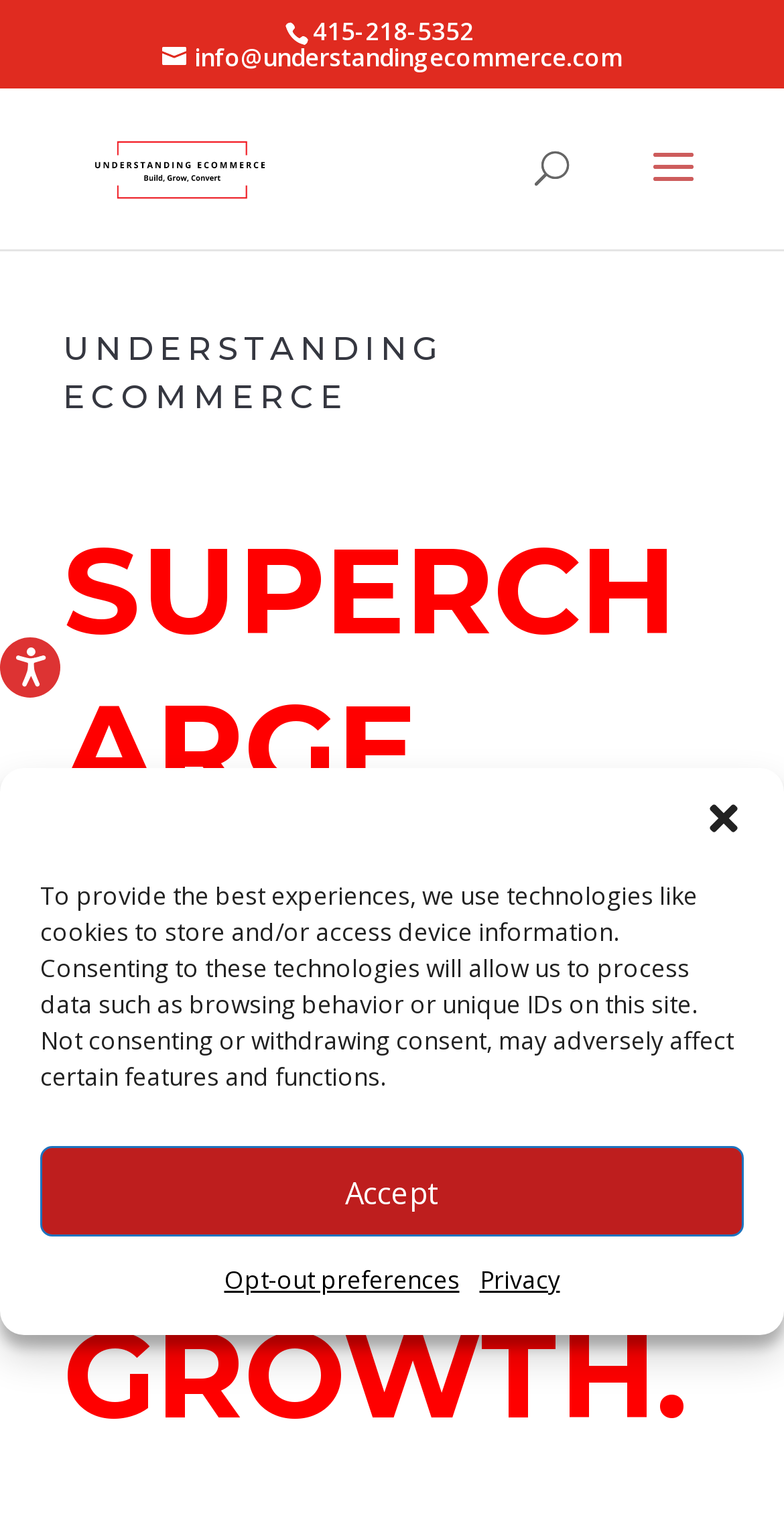Respond with a single word or phrase to the following question:
What is the search box placeholder text?

Search for: